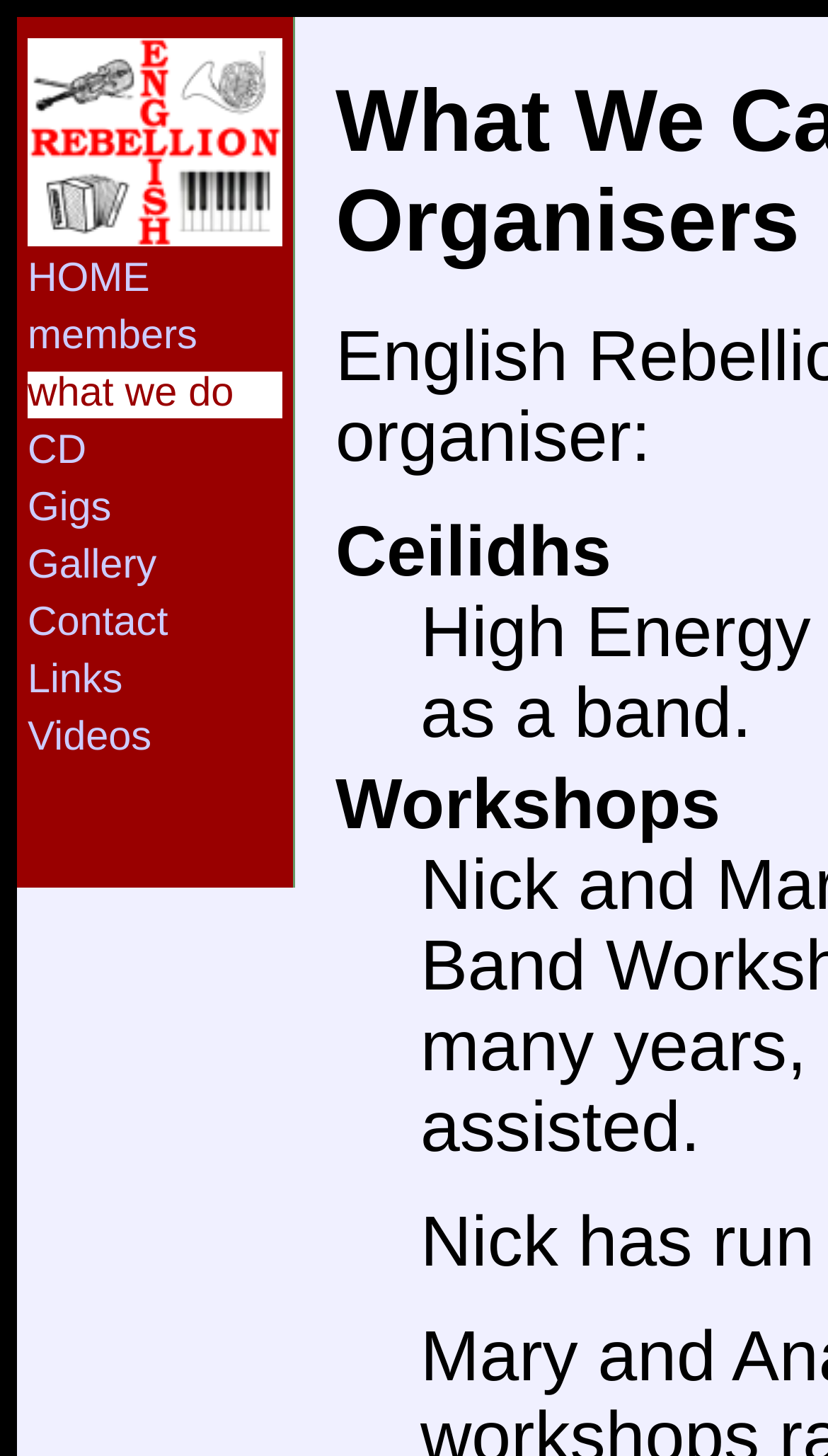Specify the bounding box coordinates of the area that needs to be clicked to achieve the following instruction: "visit gallery".

[0.033, 0.373, 0.341, 0.405]